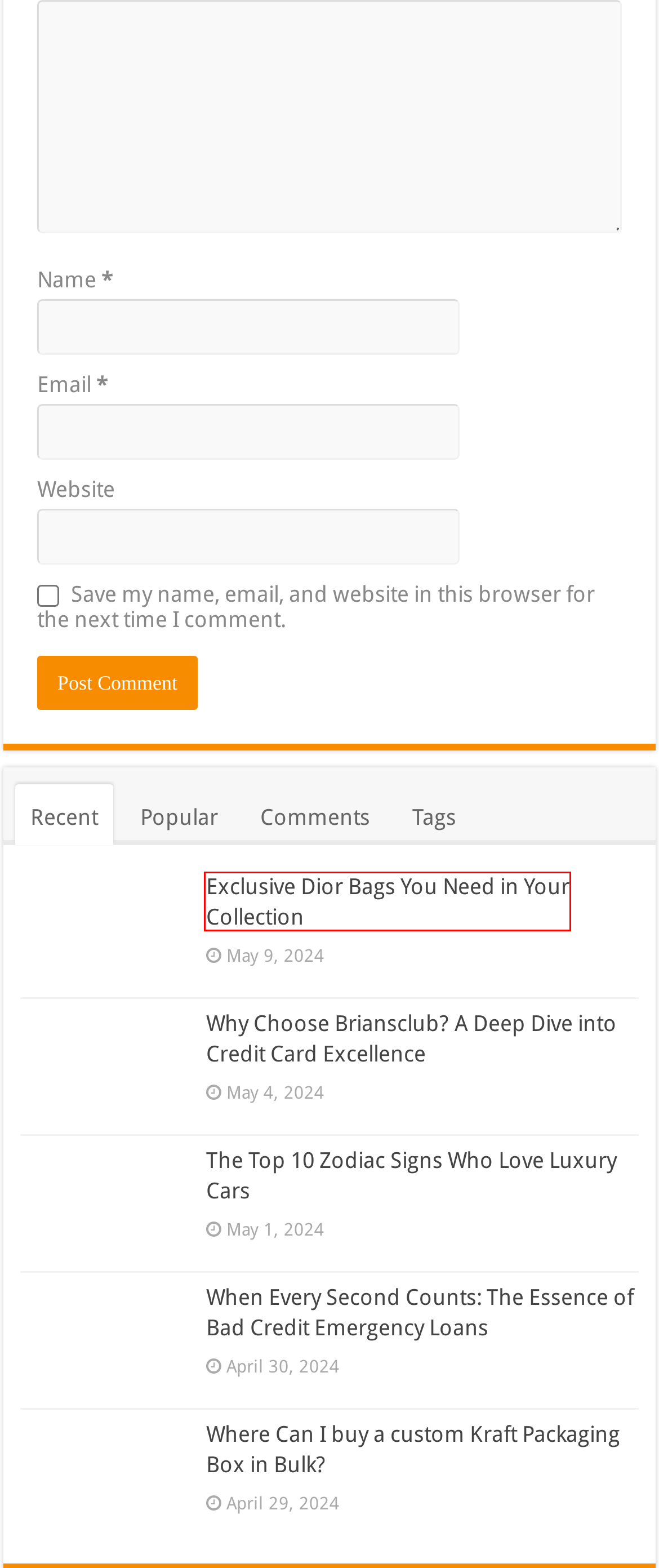You are provided with a screenshot of a webpage that includes a red rectangle bounding box. Please choose the most appropriate webpage description that matches the new webpage after clicking the element within the red bounding box. Here are the candidates:
A. Where Can I buy a custom Kraft Packaging Box in Bulk? - Market Business Updates
B. Why Choose Briansclub? A Deep Dive into Credit Card Excellence - Market Business Updates
C. The Top 10 Zodiac Signs Who Love Luxury Cars - Market Business Updates
D. New Digital Technology in Thailand - Market Business Updates
E. Quick Updates about each and every Markets and Businesses
F. Exclusive Dior Bags You Need in Your Collection - Market Business Updates
G. When Every Second Counts: The Essence of Bad Credit Emergency Loans - Market Business Updates
H. Alternatives to Putlocker for Online Movies in 2021 - Market Business Updates

F